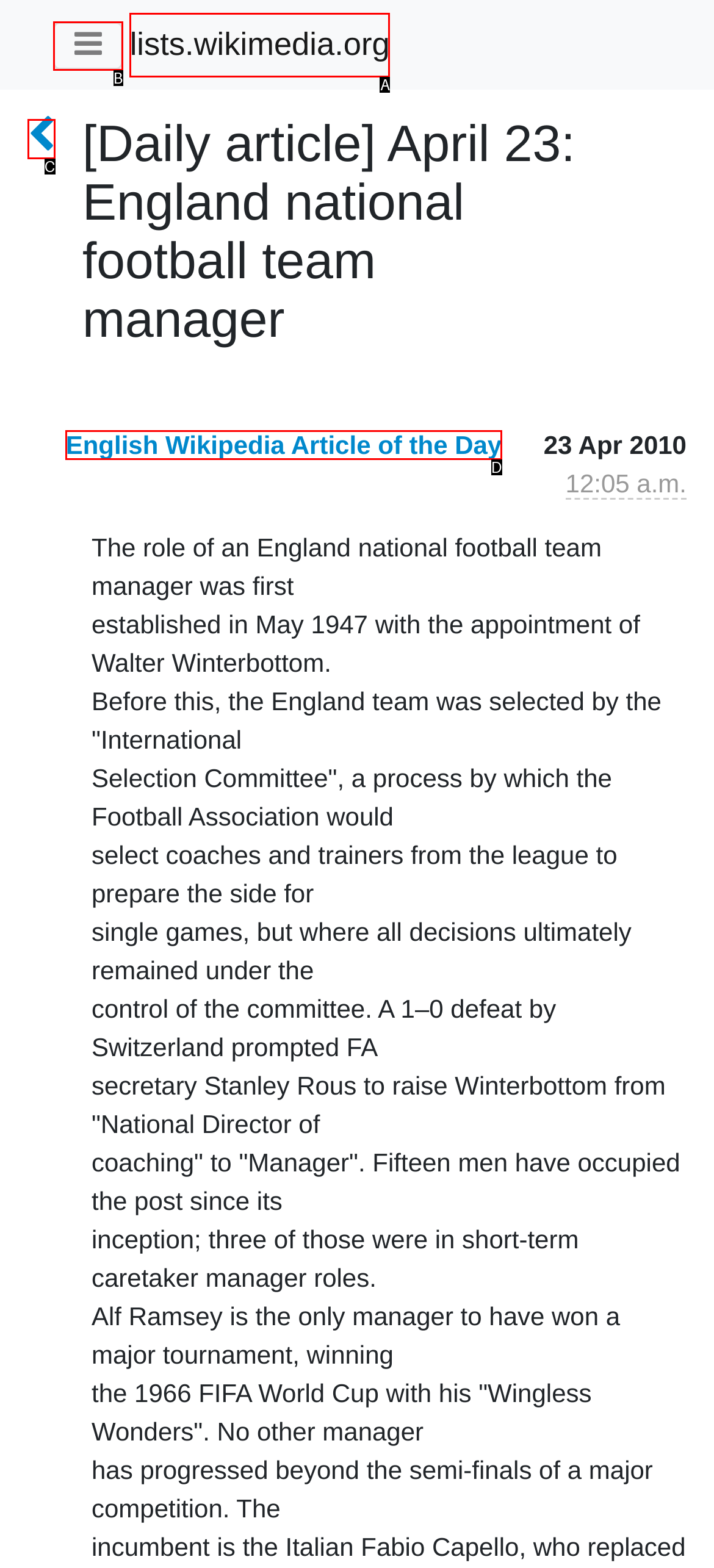Given the description: thread, identify the matching HTML element. Provide the letter of the correct option.

C